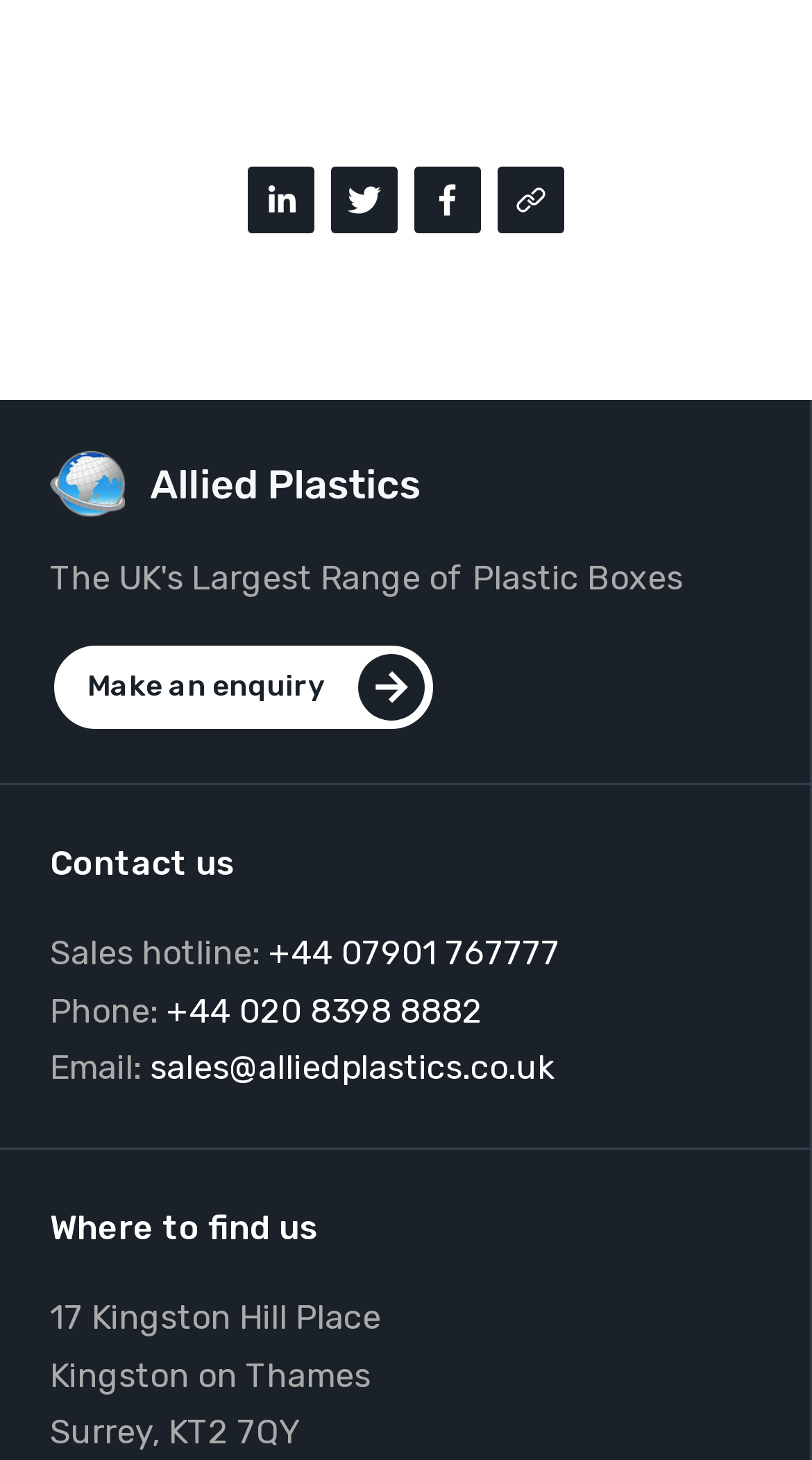Determine the bounding box coordinates in the format (top-left x, top-left y, bottom-right x, bottom-right y). Ensure all values are floating point numbers between 0 and 1. Identify the bounding box of the UI element described by: aria-label="facebook"

[0.51, 0.115, 0.592, 0.172]